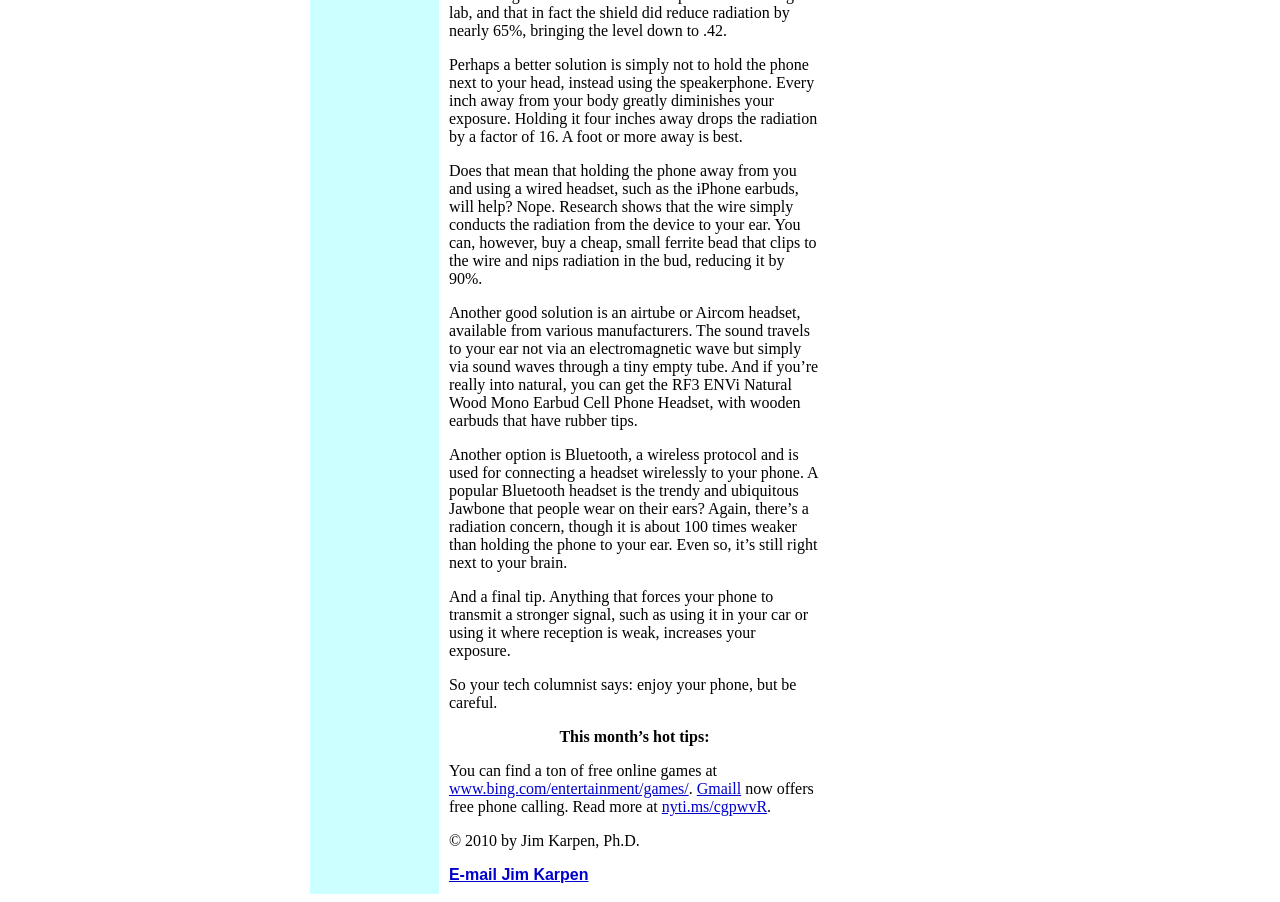How can you contact the author?
Please answer the question with a detailed and comprehensive explanation.

The webpage has a link 'E-mail Jim Karpen' which implies that you can contact the author by sending an email to Jim Karpen.